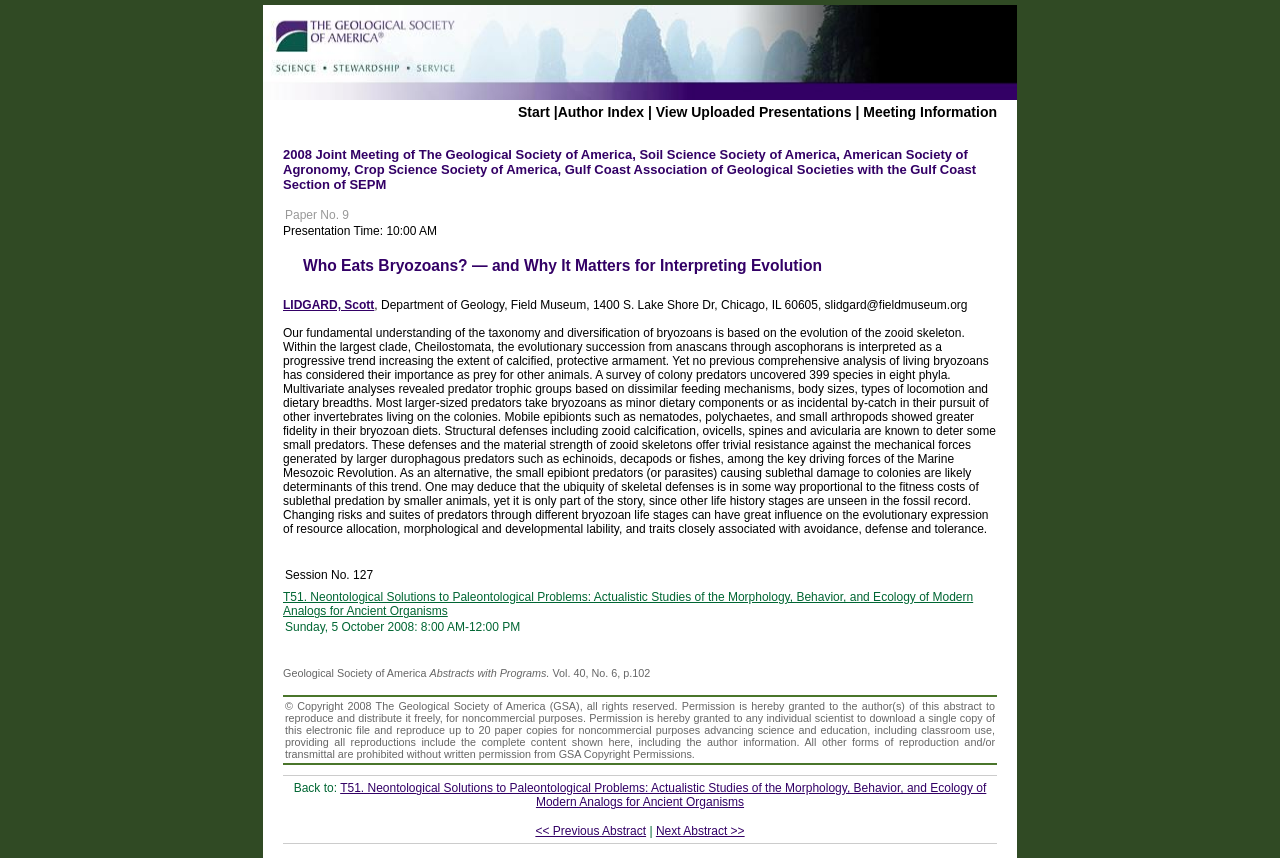What is the topic of the paper?
Please interpret the details in the image and answer the question thoroughly.

The topic of the paper can be determined by reading the title of the paper, which is 'Who Eats Bryozoans? — and Why It Matters for Interpreting Evolution'. This title suggests that the paper is about bryozoans and their role in evolution.